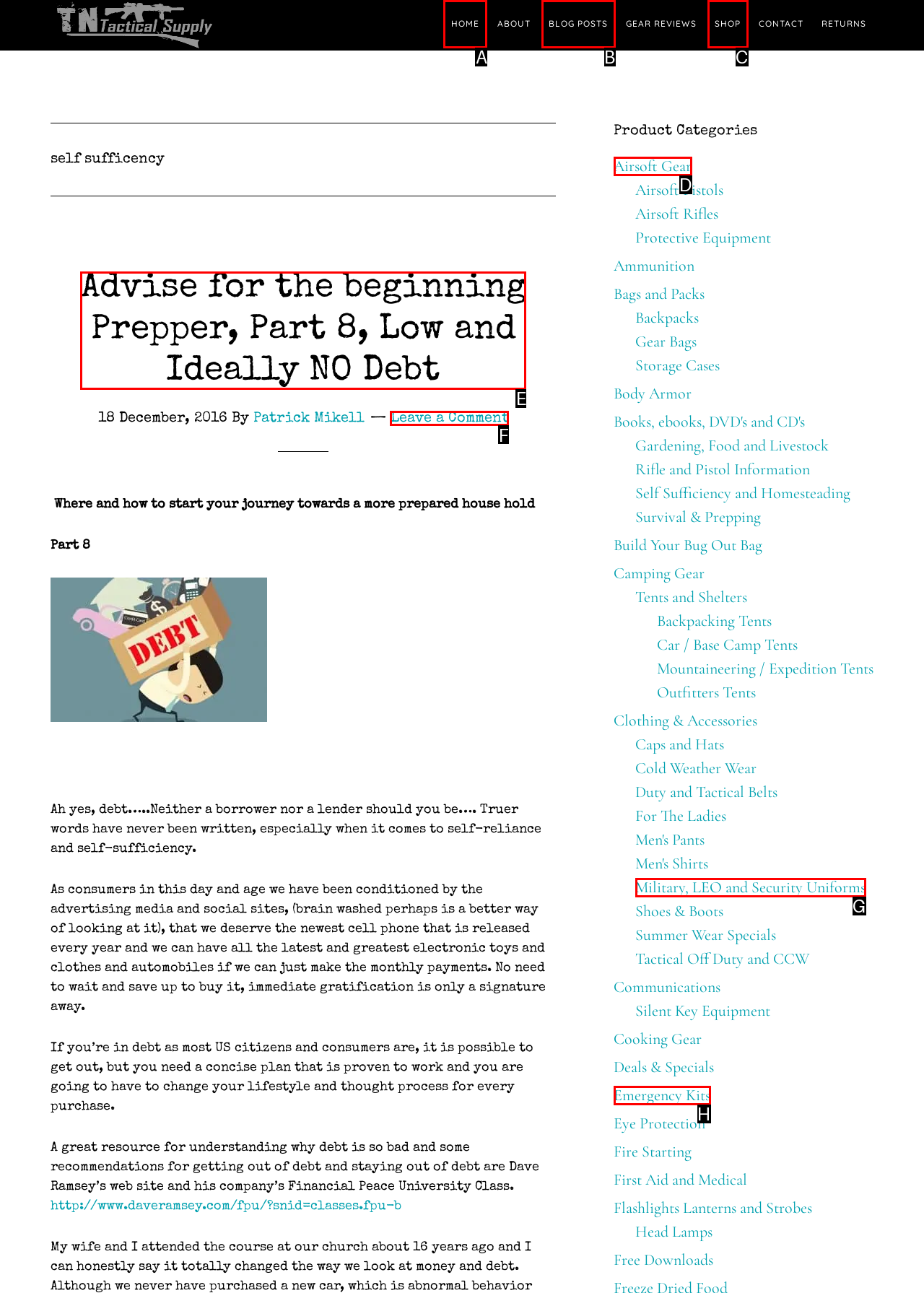Choose the HTML element that needs to be clicked for the given task: Click on the 'HOME' link Respond by giving the letter of the chosen option.

A